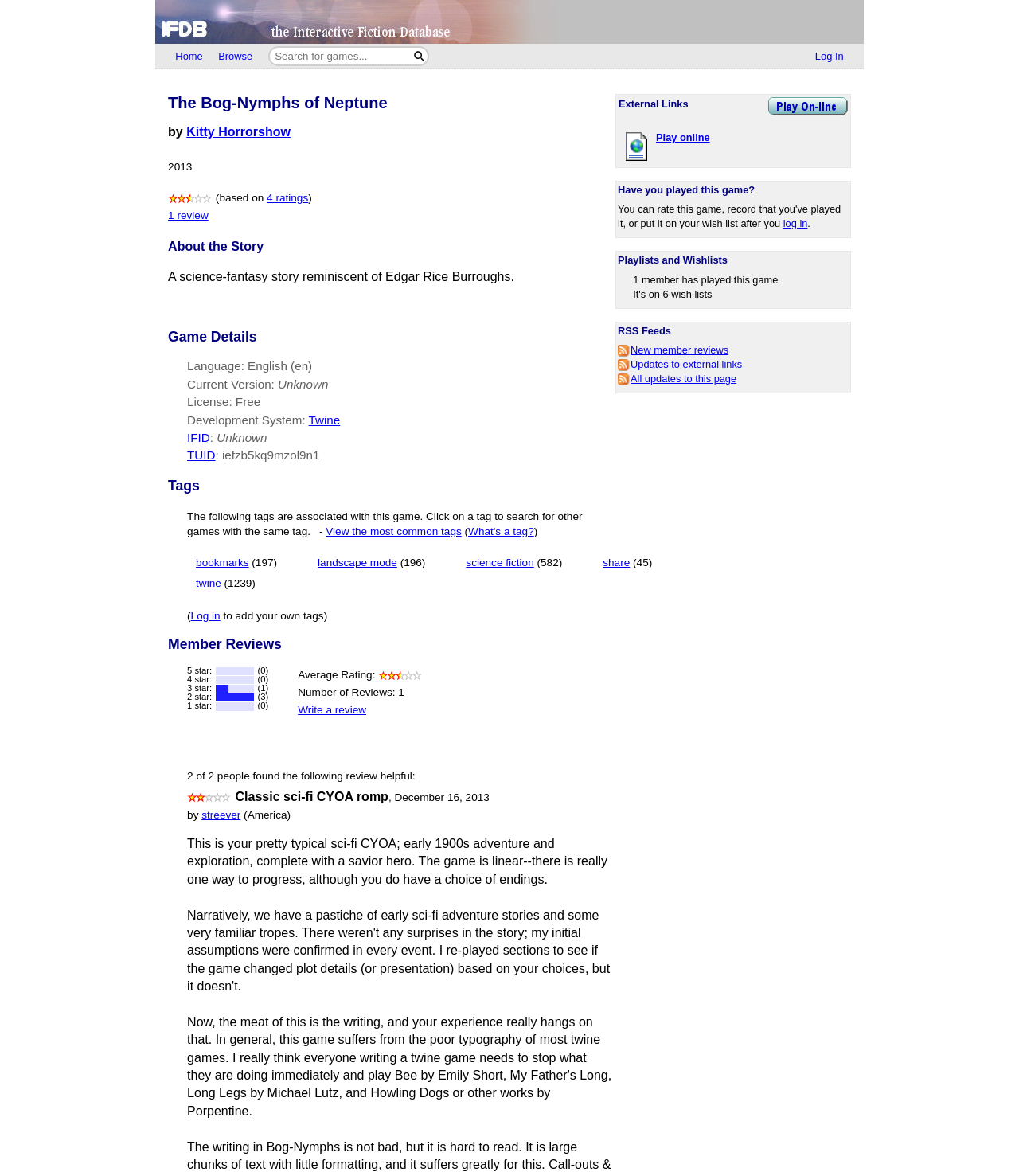Respond to the following question using a concise word or phrase: 
What is the license of the game?

Free